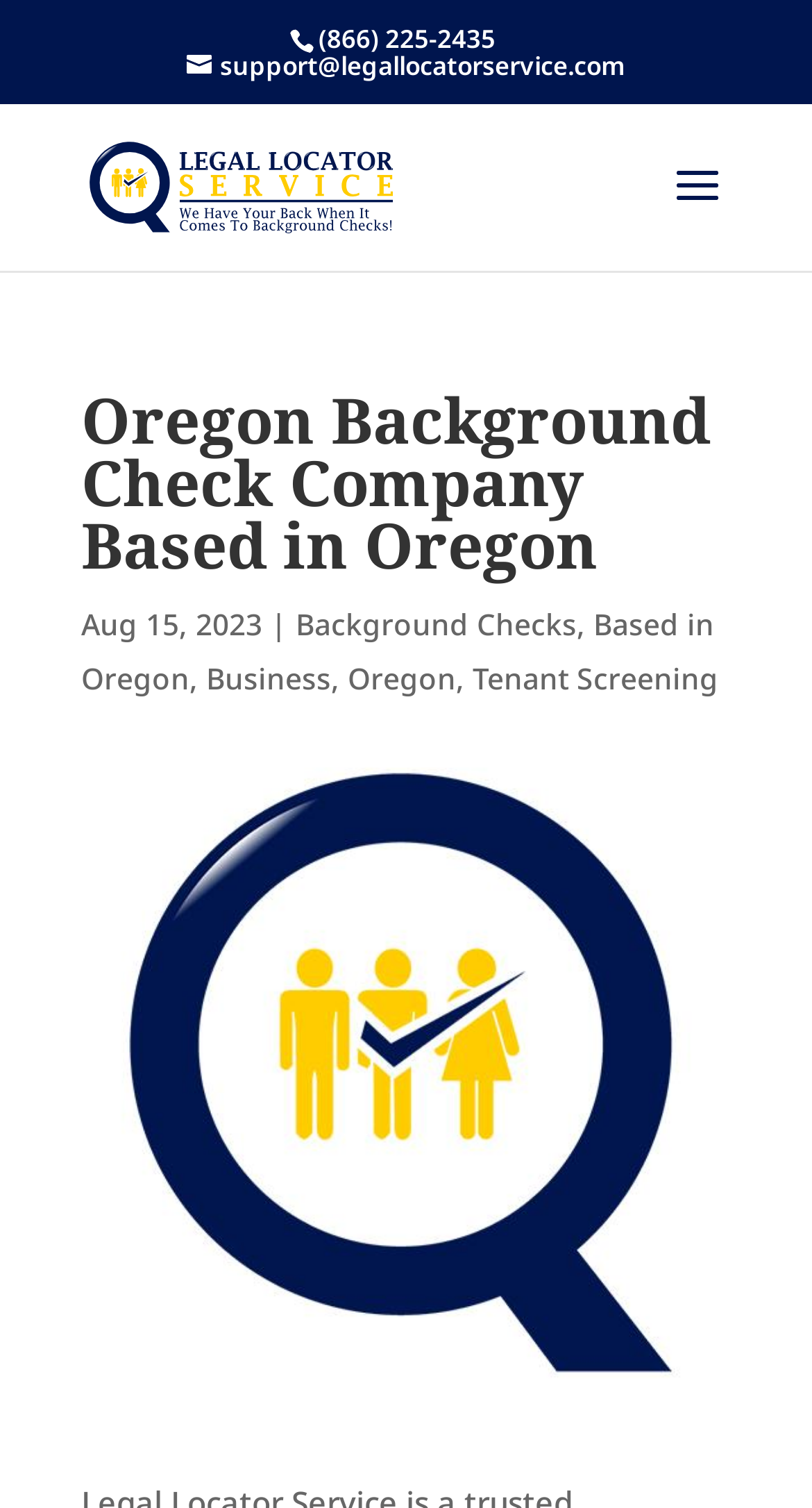By analyzing the image, answer the following question with a detailed response: What type of checks does the company provide?

I found the type of checks by looking at the link element with the bounding box coordinates [0.364, 0.401, 0.71, 0.427], which contains the text 'Background Checks'.